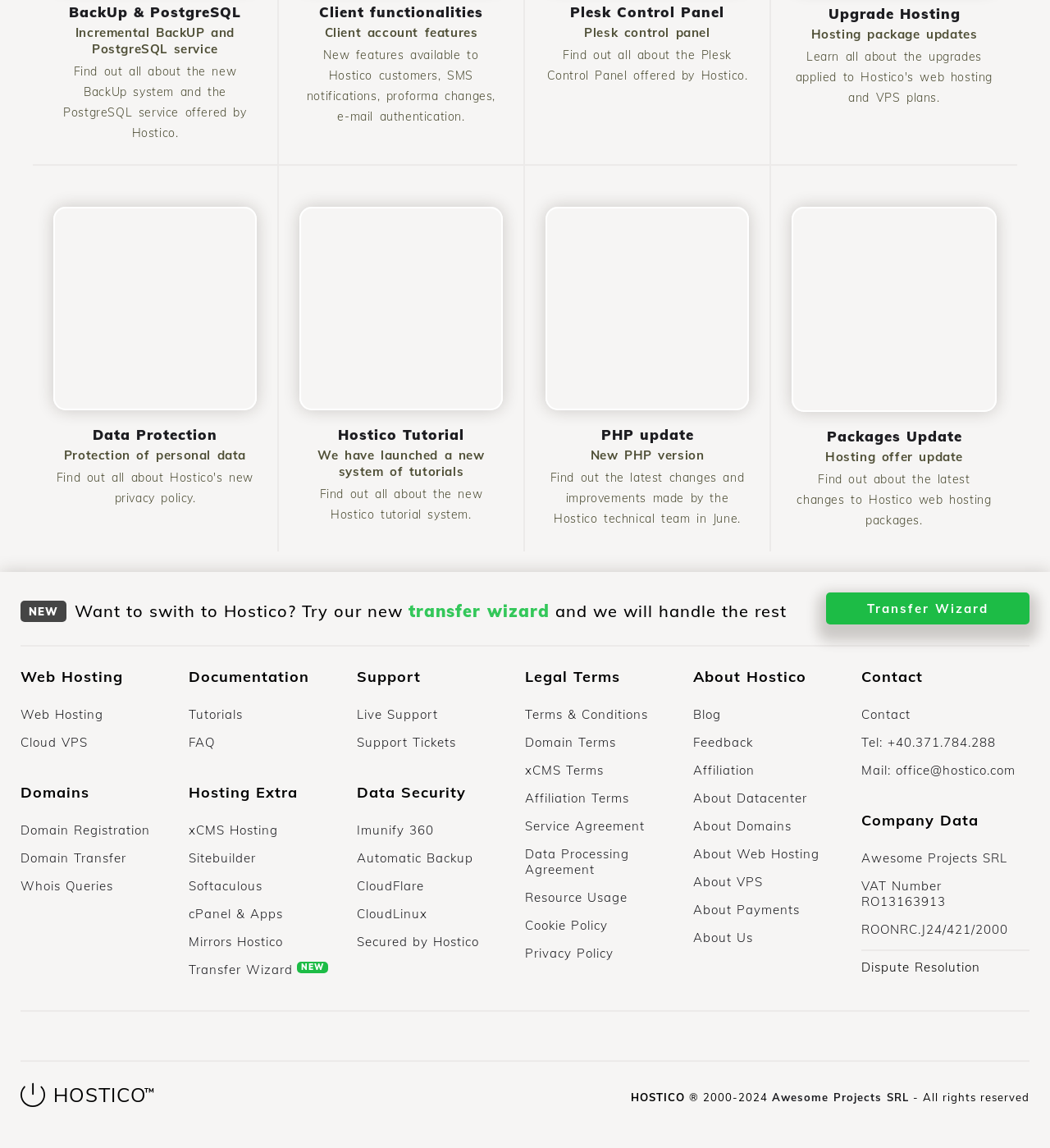Identify the bounding box coordinates of the clickable region necessary to fulfill the following instruction: "Read about the new Hostico tutorial system". The bounding box coordinates should be four float numbers between 0 and 1, i.e., [left, top, right, bottom].

[0.285, 0.18, 0.479, 0.36]